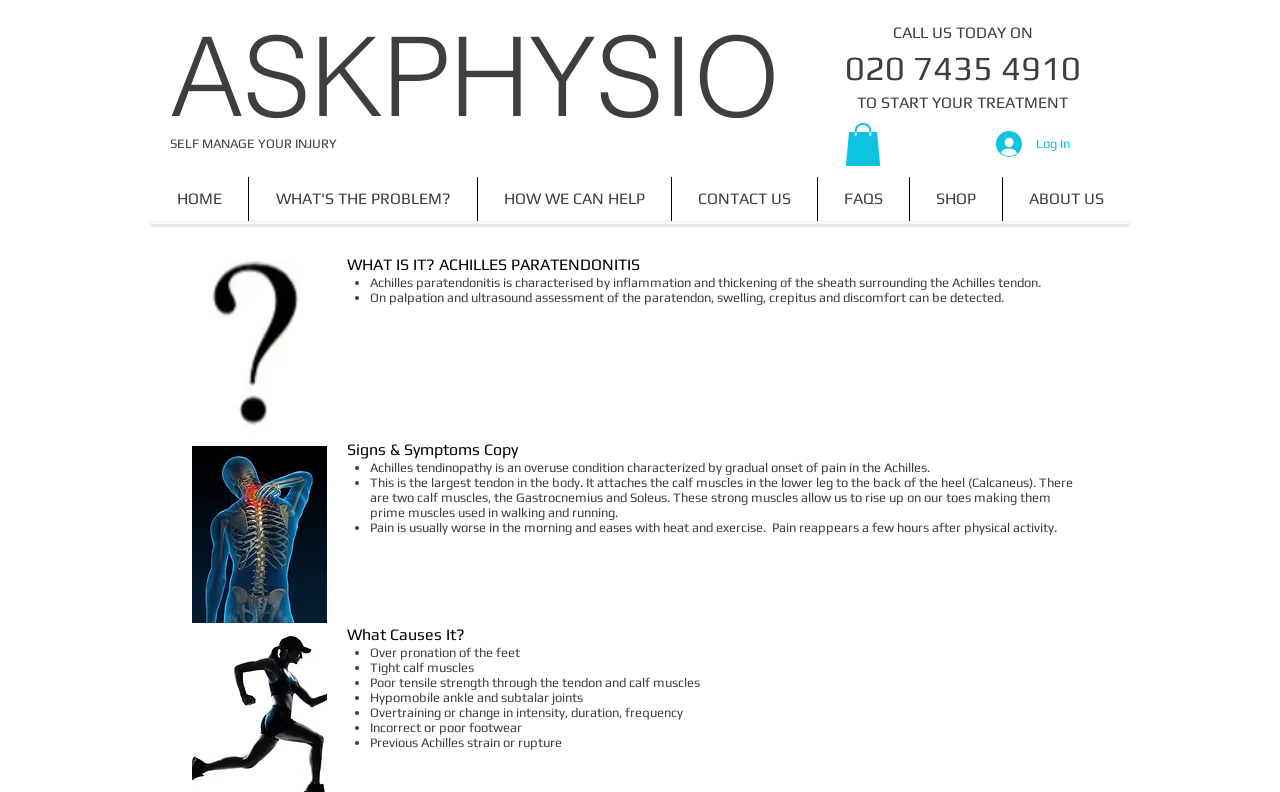Determine the bounding box coordinates for the UI element matching this description: "ABOUT US".

[0.783, 0.223, 0.883, 0.278]